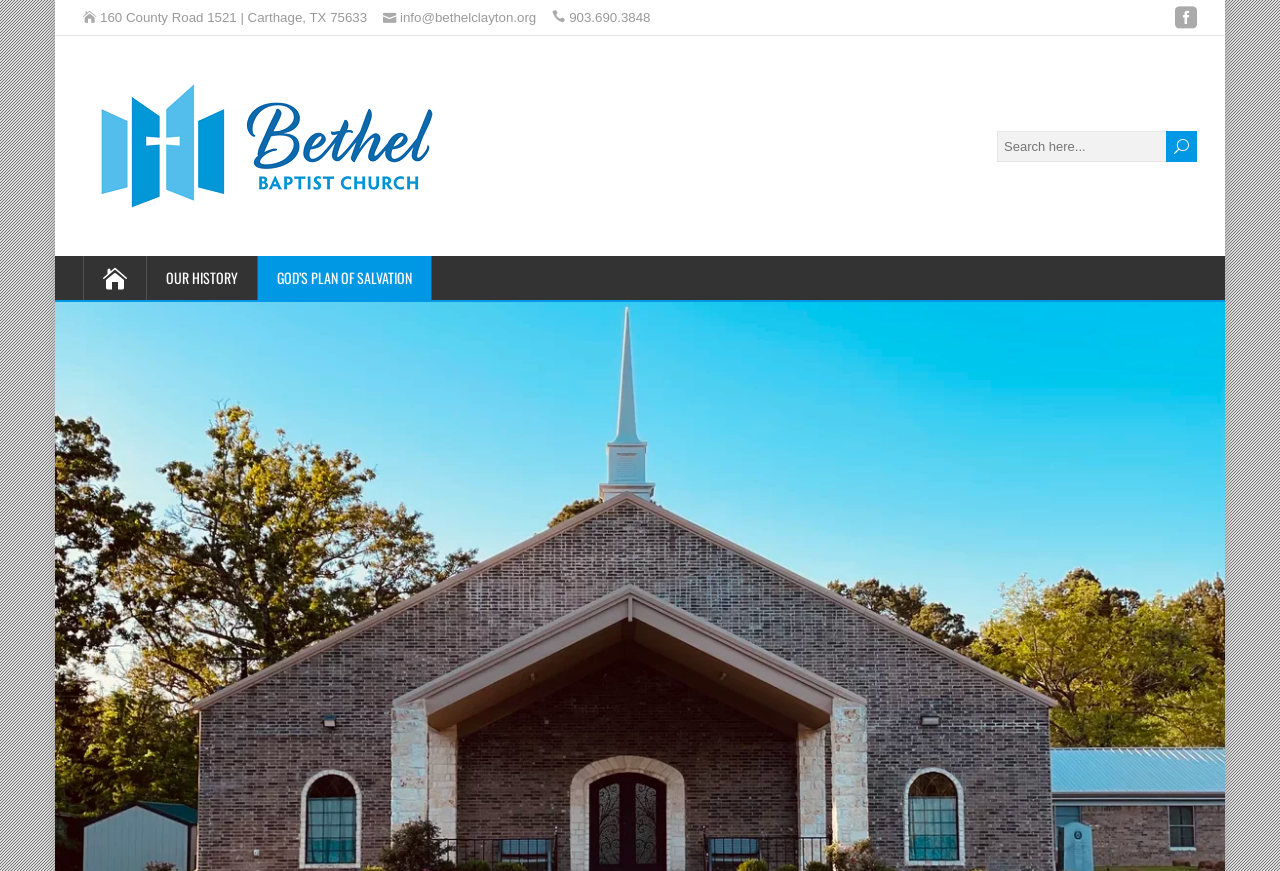Provide a one-word or short-phrase response to the question:
What is the address of Bethel Baptist Church?

160 County Road 1521